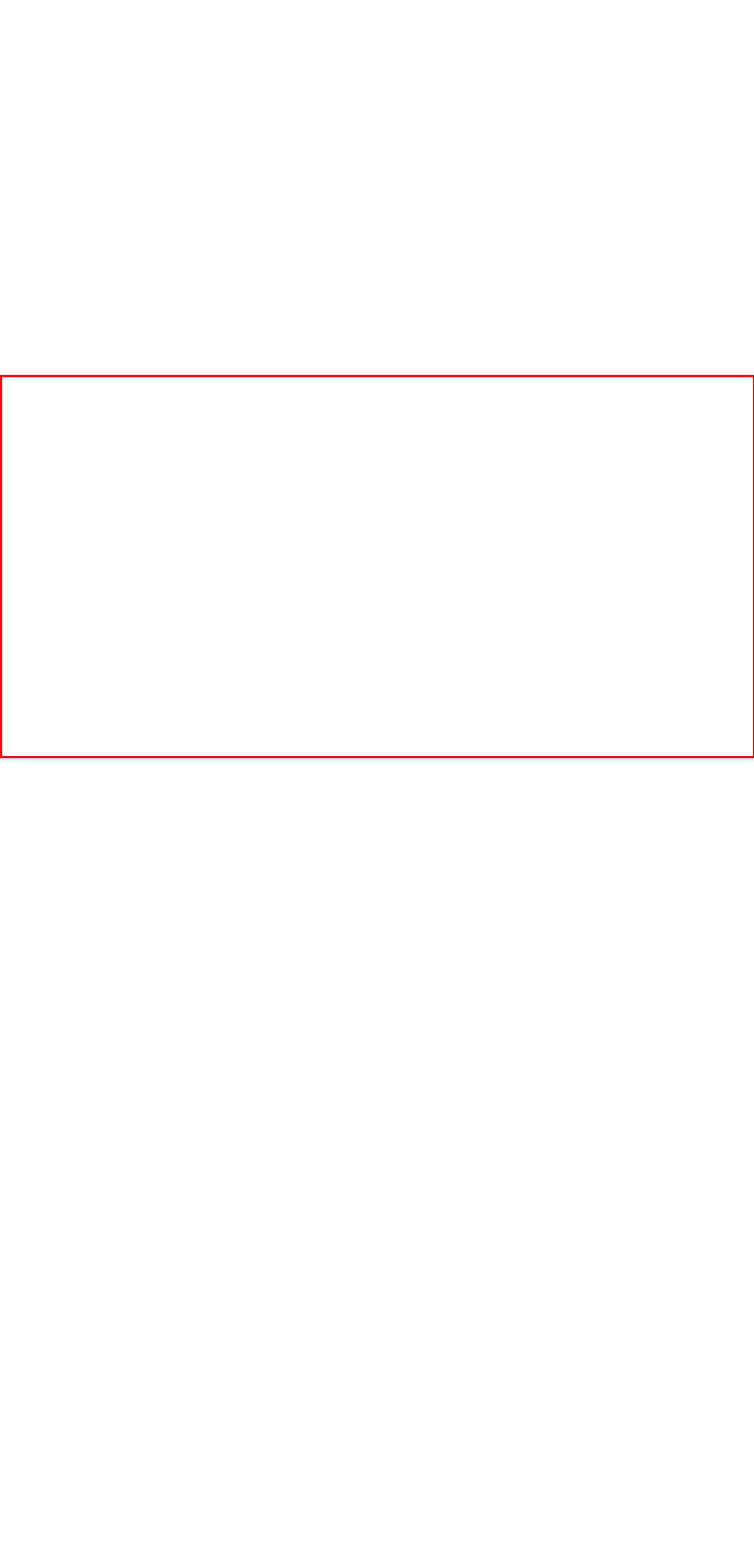Perform OCR on the text inside the red-bordered box in the provided screenshot and output the content.

Can I sell on site? No, this website is an affiliate website, not e-commerce or multi-vendor website Shipping methods You will find All information on our affiliate partner website Refund Policy